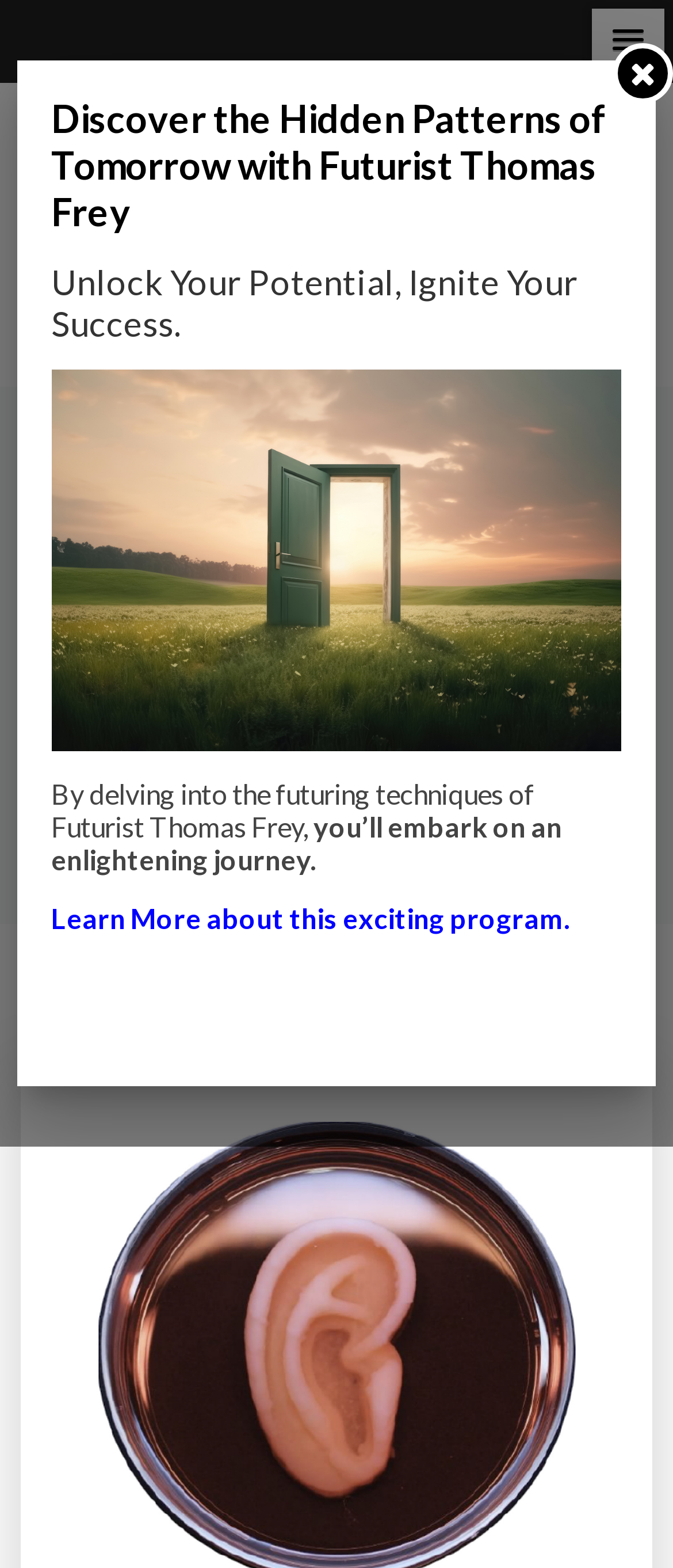What is the name of the futurist?
Provide a short answer using one word or a brief phrase based on the image.

Thomas Frey